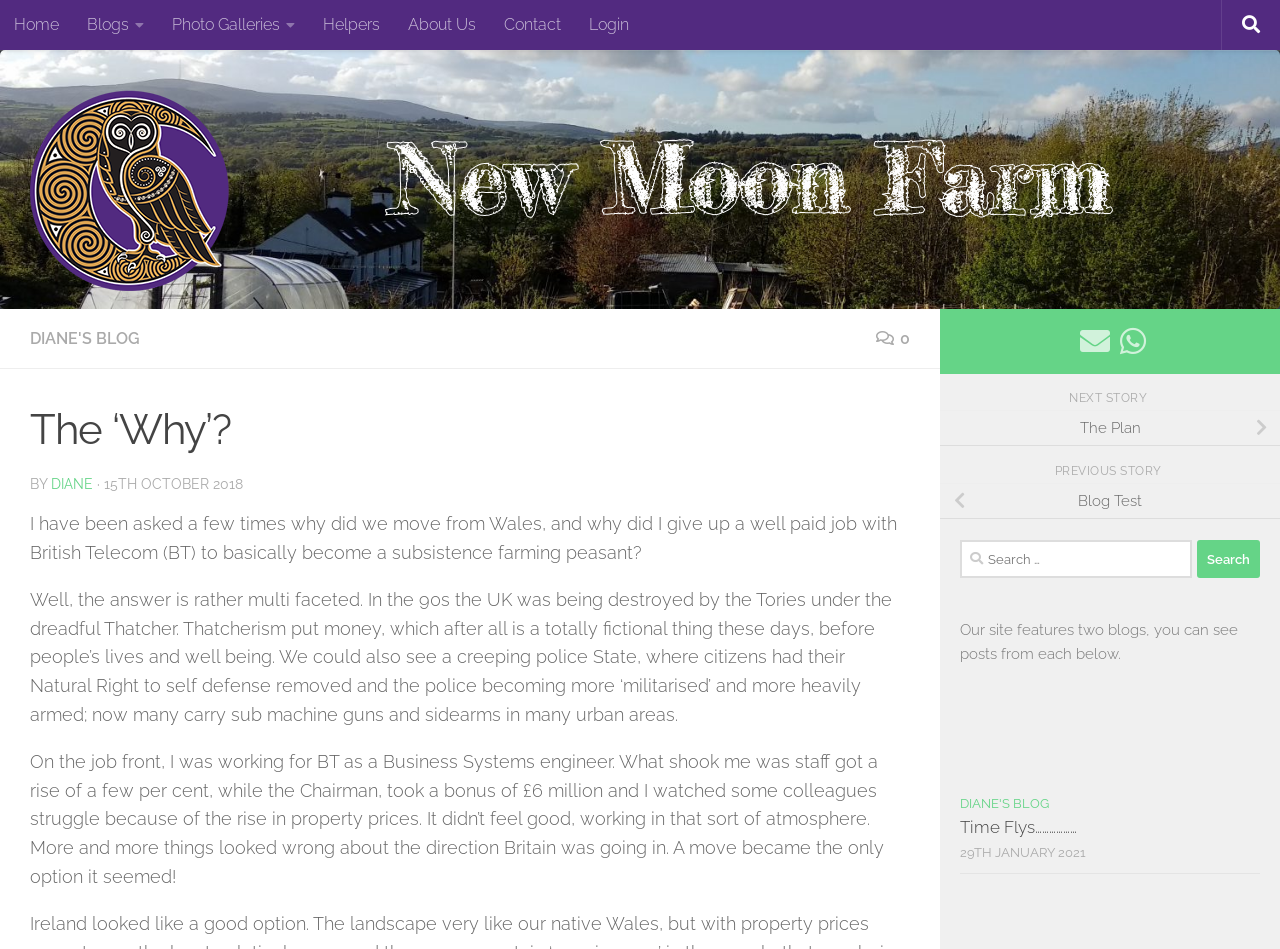Given the element description parent_node: New Moon Farm, identify the bounding box coordinates for the UI element on the webpage screenshot. The format should be (top-left x, top-left y, bottom-right x, bottom-right y), with values between 0 and 1.

[0.0, 0.053, 1.0, 0.326]